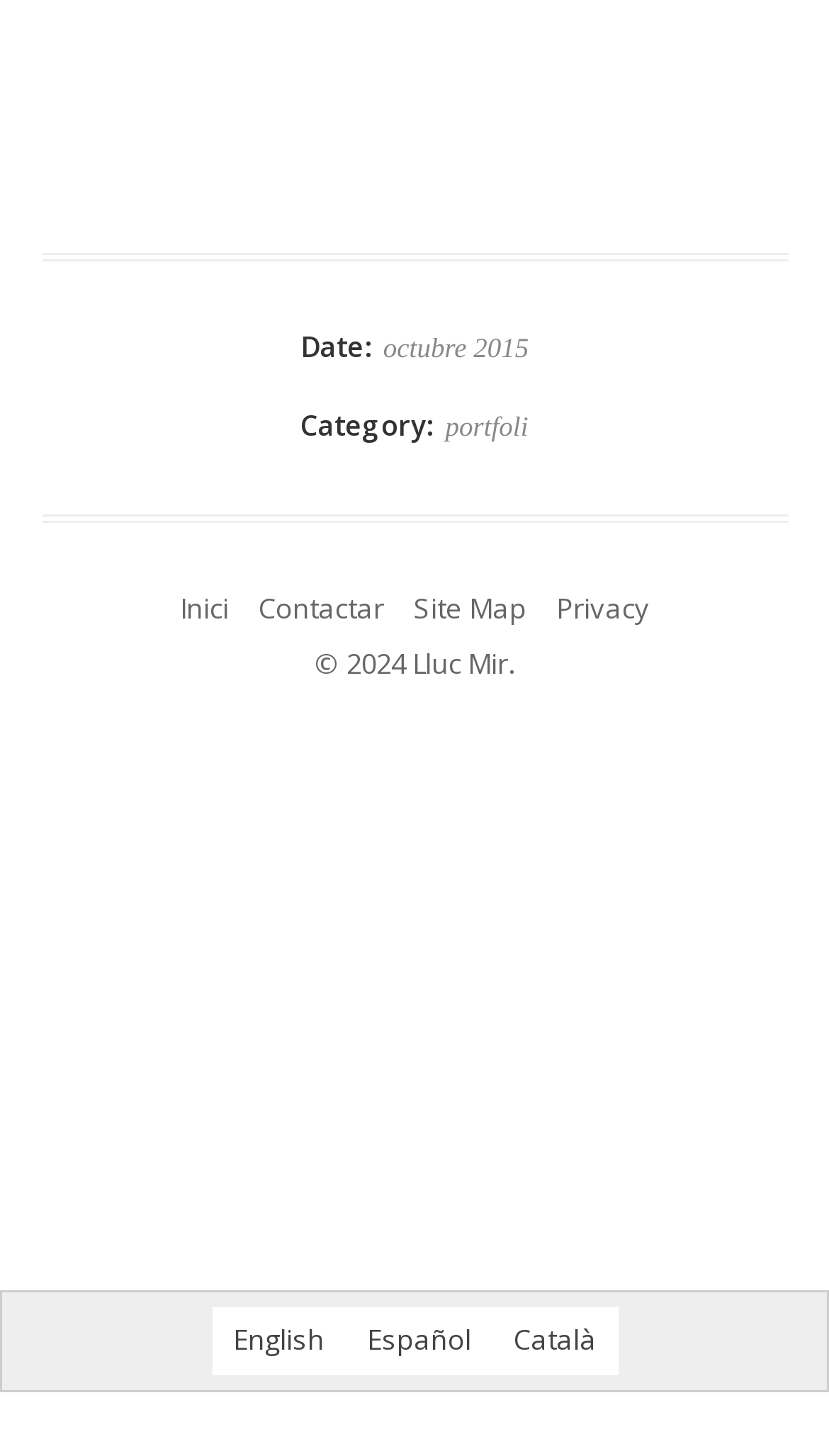Specify the bounding box coordinates of the area to click in order to follow the given instruction: "Switch to English."

[0.255, 0.898, 0.417, 0.944]